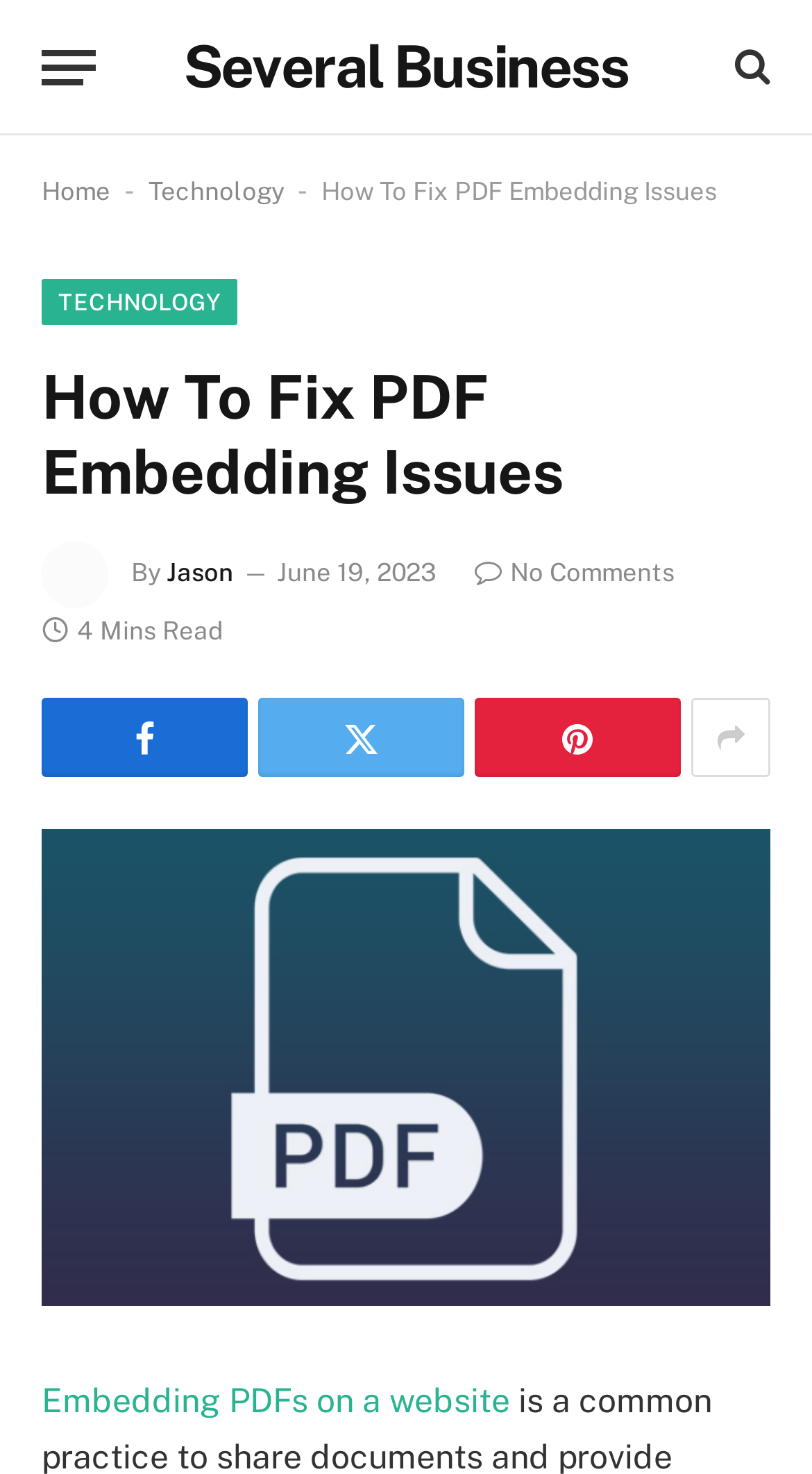What is the topic of the article?
Could you answer the question with a detailed and thorough explanation?

The topic of the article can be determined by looking at the heading 'How To Fix PDF Embedding Issues' and the link 'PDF Embedding Issues' which indicates the main topic of the article.